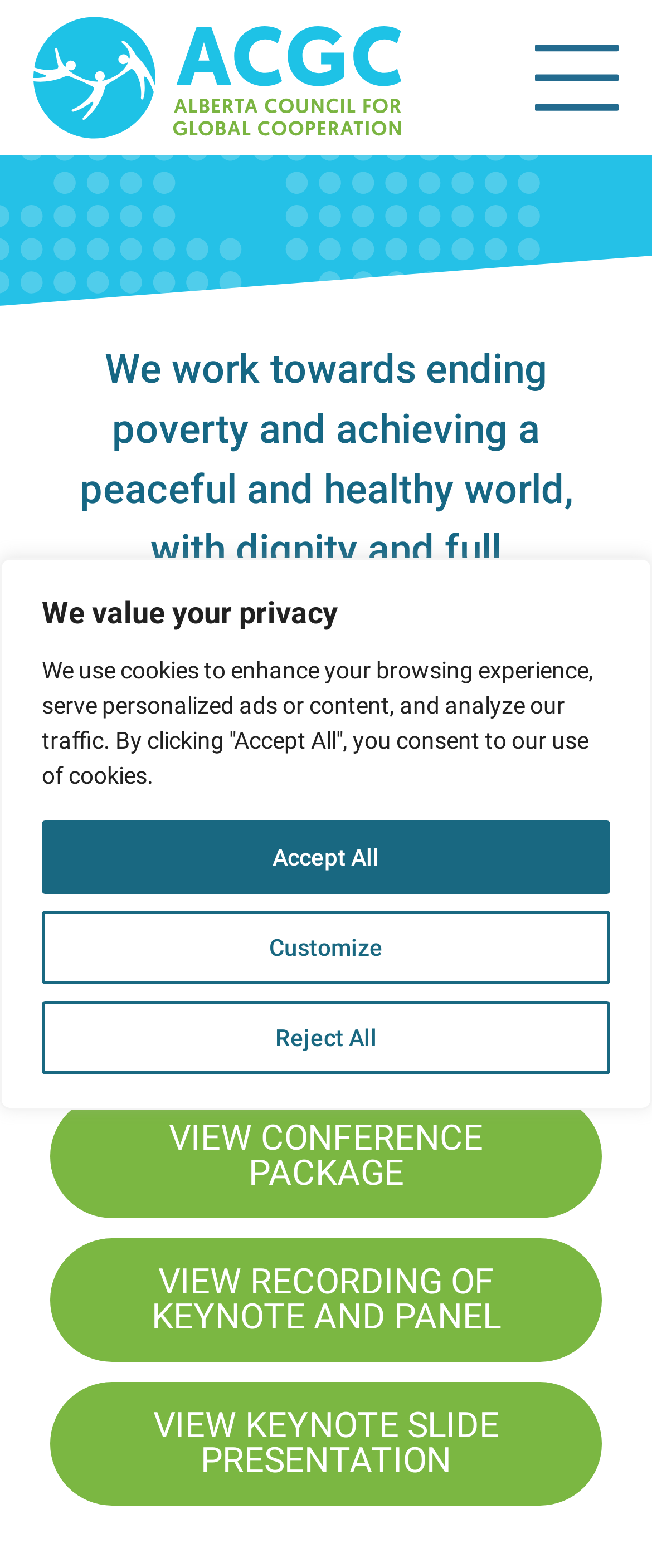Extract the bounding box coordinates for the UI element described as: "Accept All".

[0.064, 0.523, 0.936, 0.57]